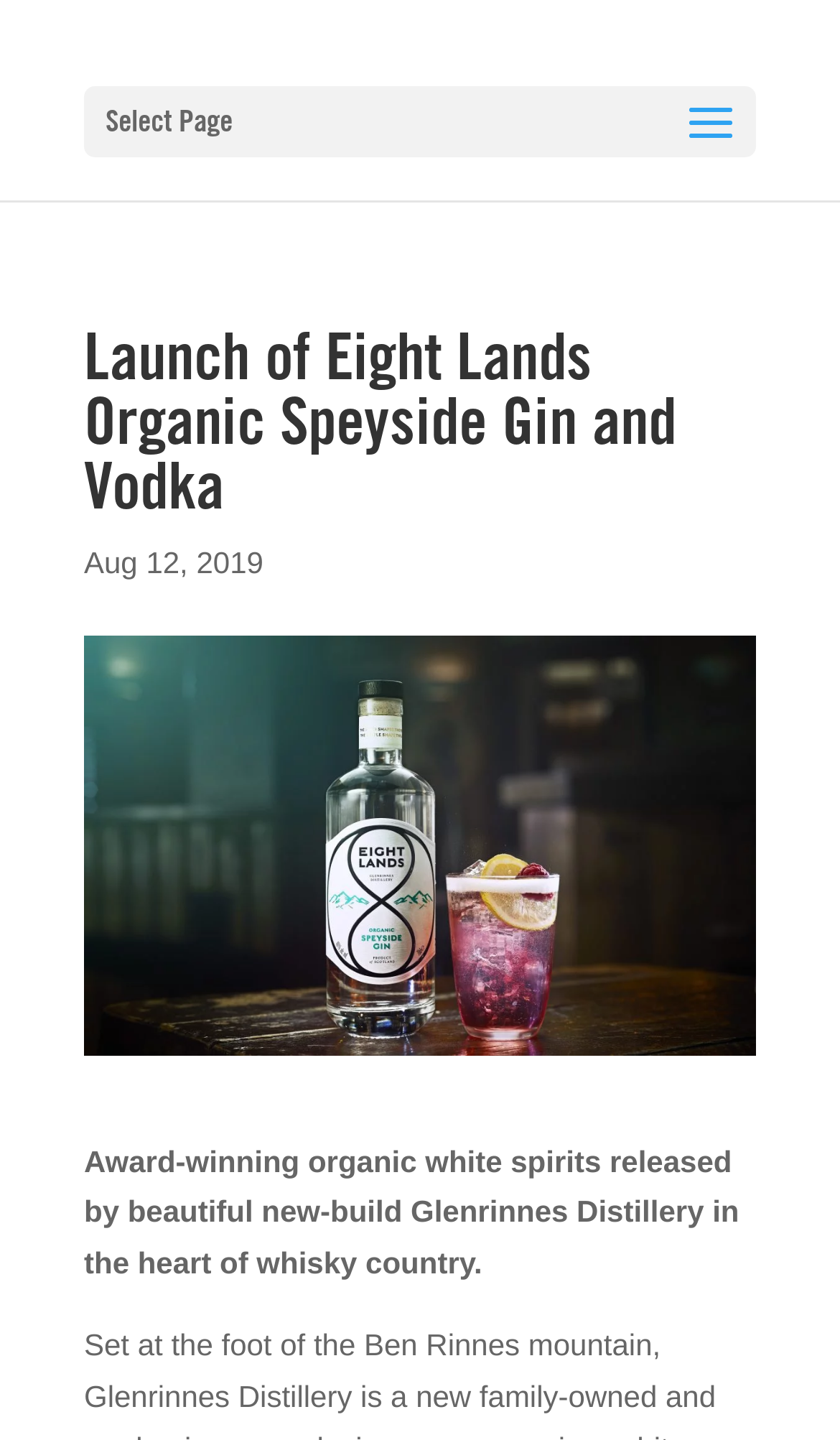Provide the text content of the webpage's main heading.

Launch of Eight Lands Organic Speyside Gin and Vodka